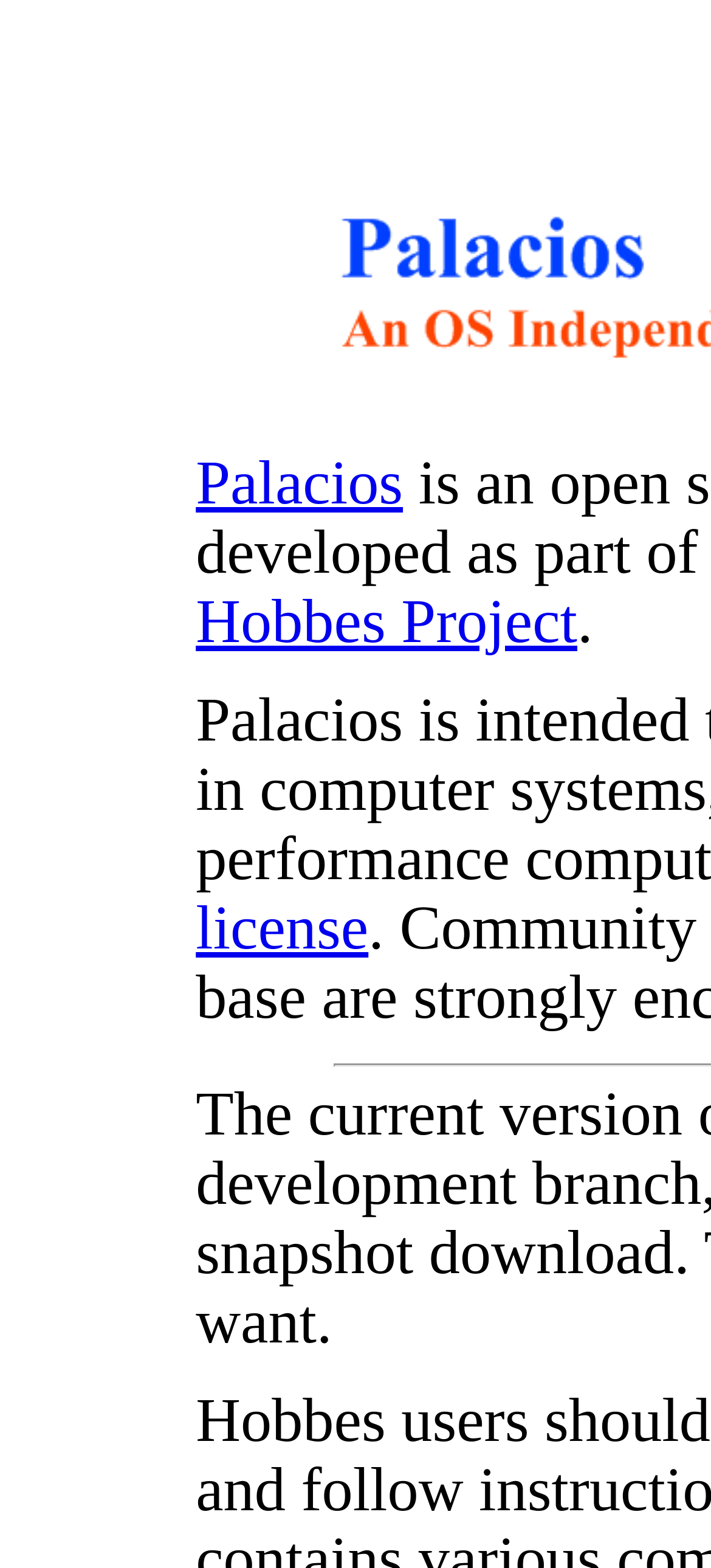Using the webpage screenshot, find the UI element described by Palacios. Provide the bounding box coordinates in the format (top-left x, top-left y, bottom-right x, bottom-right y), ensuring all values are floating point numbers between 0 and 1.

[0.275, 0.287, 0.567, 0.33]